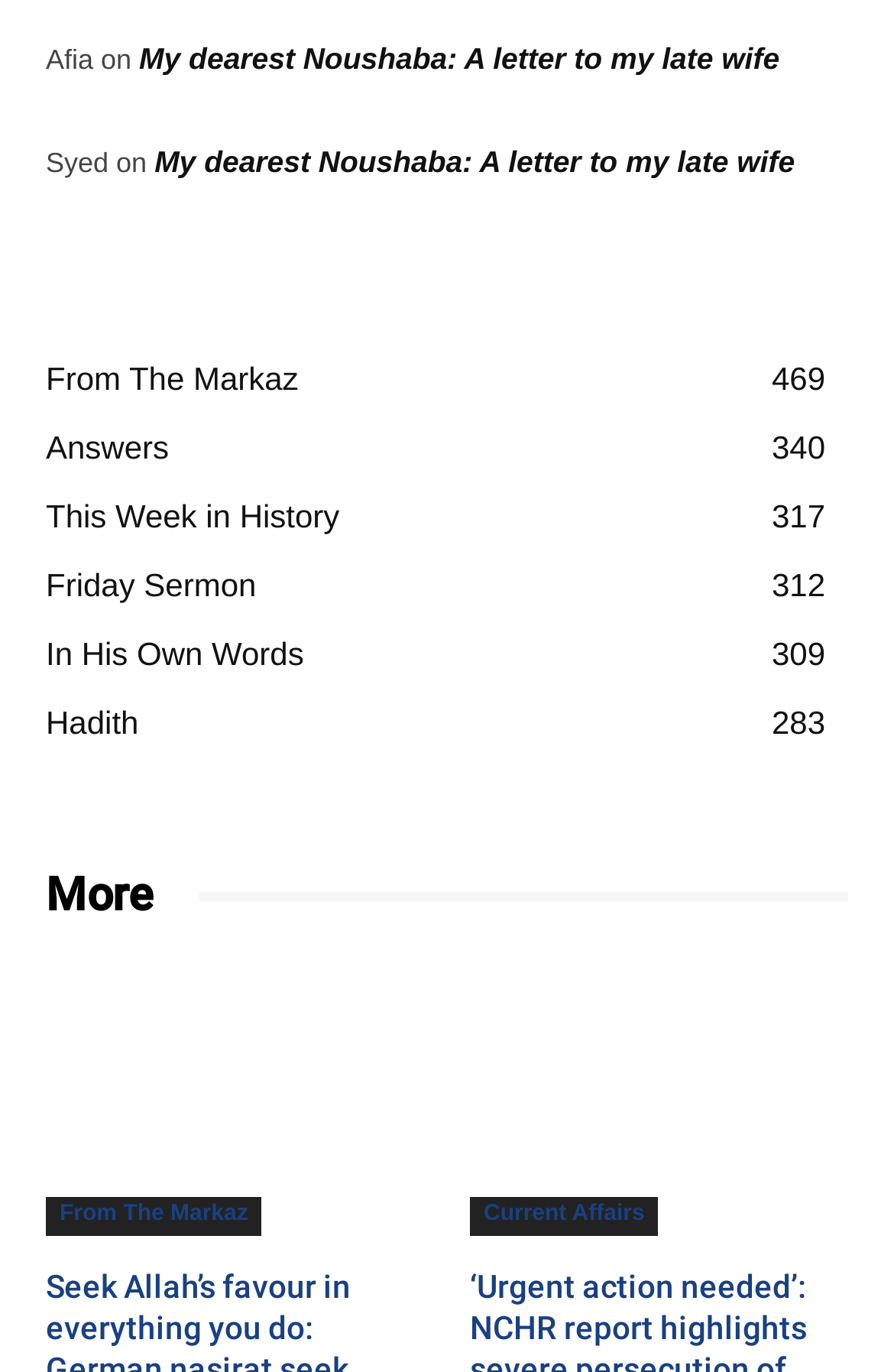Identify the coordinates of the bounding box for the element that must be clicked to accomplish the instruction: "View the report 'Urgent action needed’: NCHR report highlights severe persecution of Ahmadiyya Muslim Community in Pakistan'".

[0.526, 0.708, 0.949, 0.901]